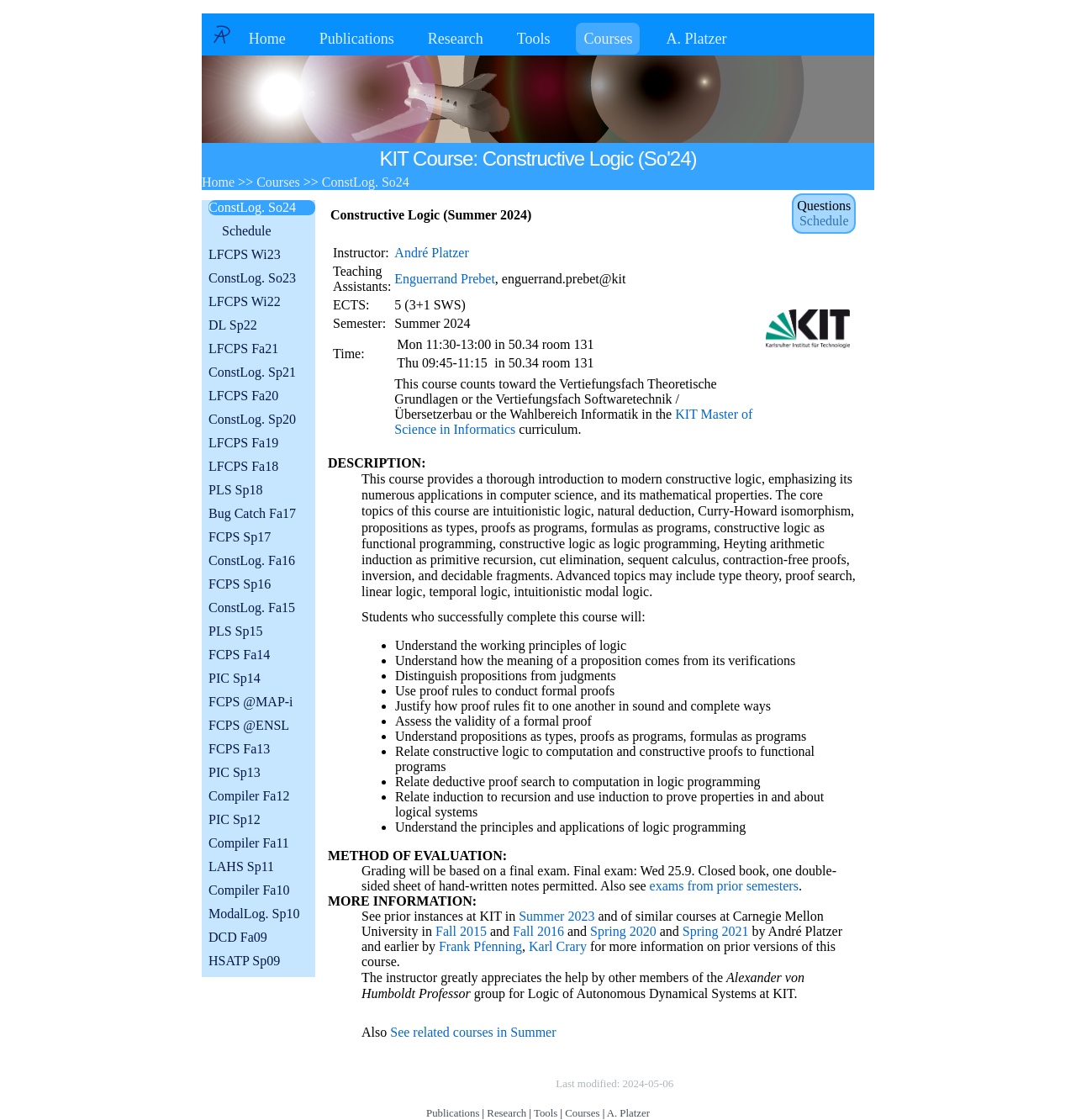Please identify the bounding box coordinates of the area that needs to be clicked to follow this instruction: "Click the 'Home' link".

[0.224, 0.02, 0.272, 0.049]